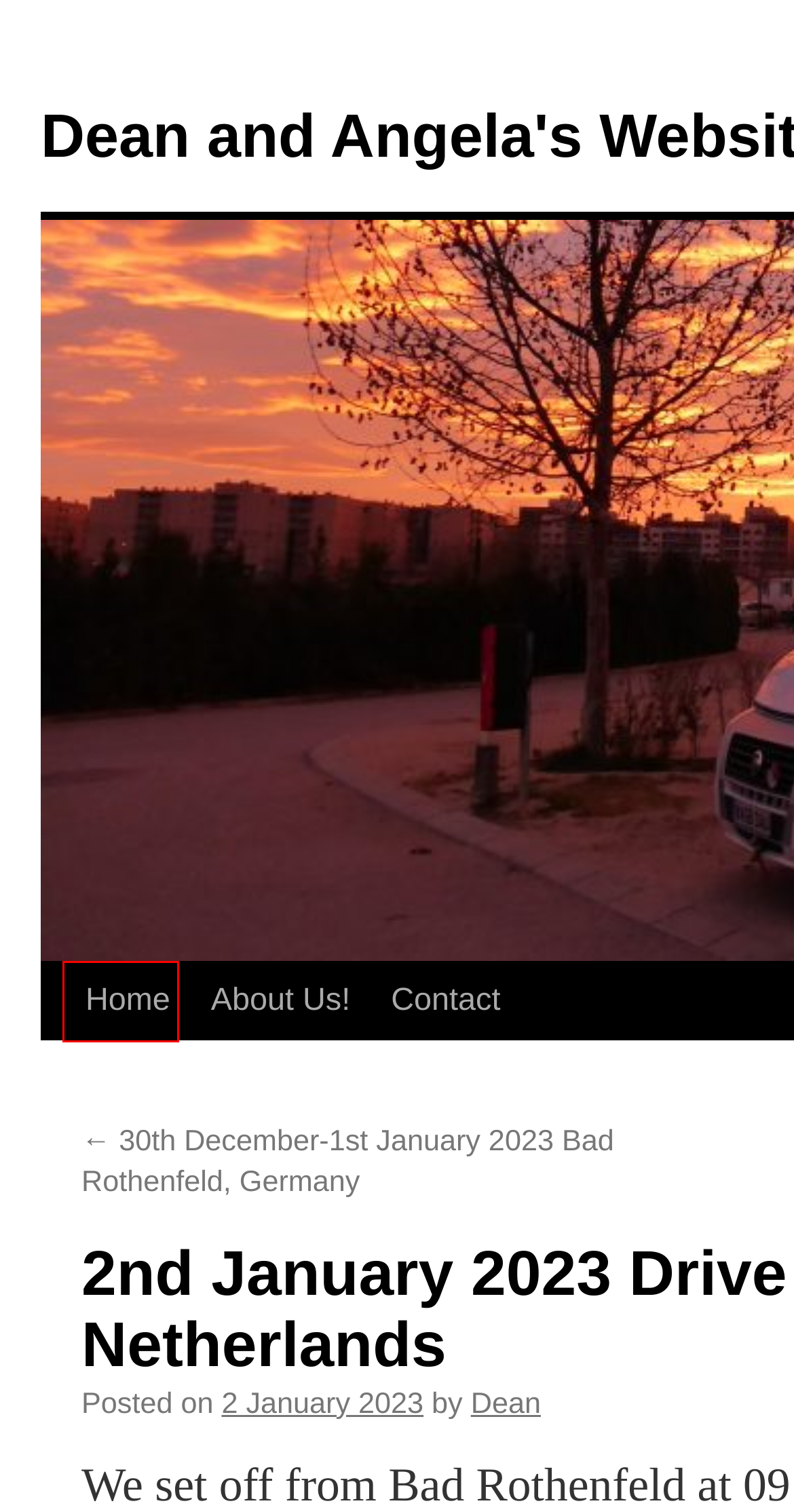Analyze the screenshot of a webpage that features a red rectangle bounding box. Pick the webpage description that best matches the new webpage you would see after clicking on the element within the red bounding box. Here are the candidates:
A. About Us! | Dean and Angela's Website
B. 30th December-1st January 2023 Bad Rothenfeld, Germany | Dean and Angela's Website
C. 01 | January | 2023 | Dean and Angela's Website
D. Dean and Angela's Website | Living and working in a motorhome!
E. Dean | Dean and Angela's Website
F. Contact | Dean and Angela's Website
G. Motorhome | Dean and Angela's Website
H. 11th December 2022 Driving to Schneverdingen | Dean and Angela's Website

D